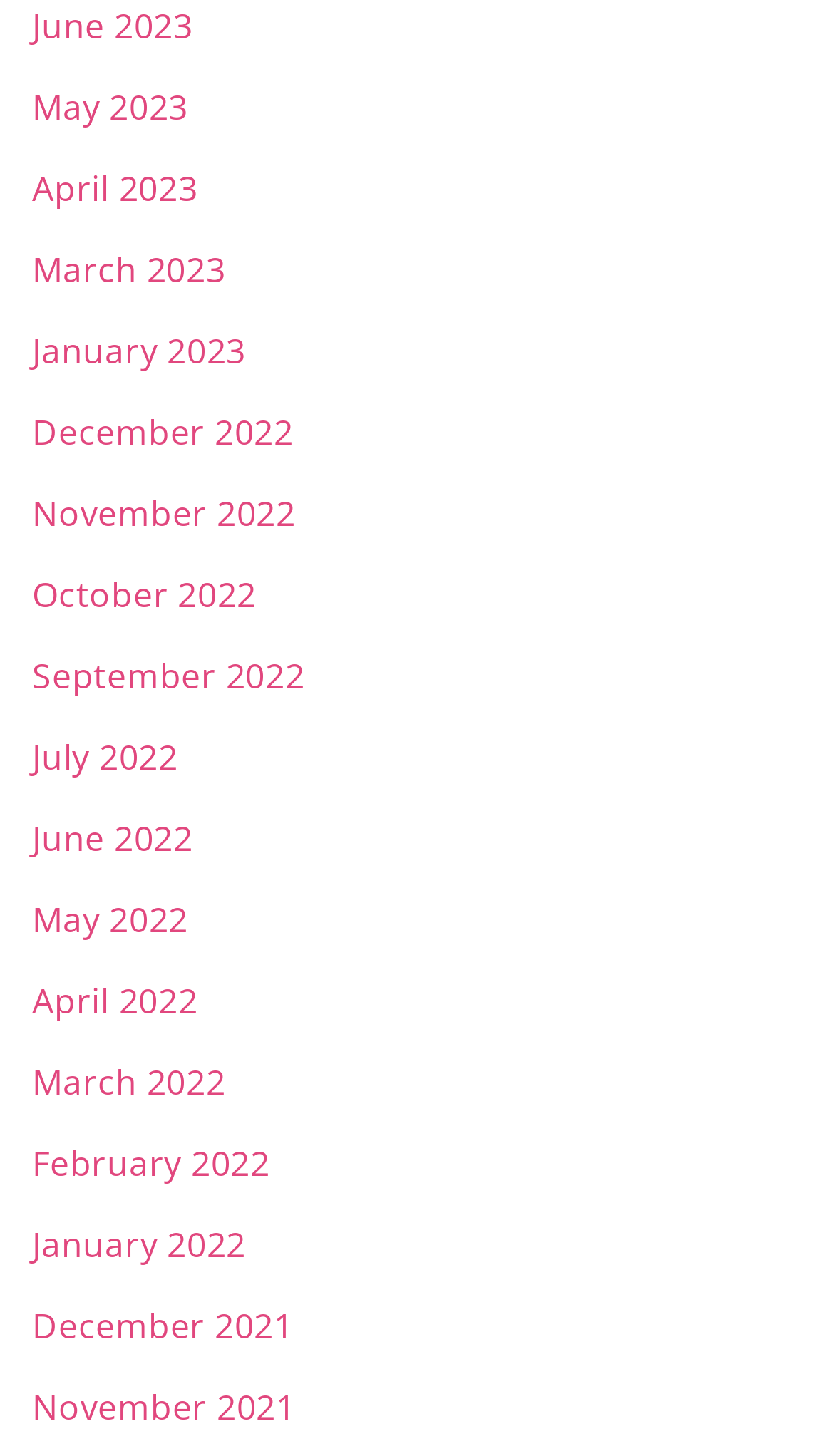Determine the bounding box coordinates for the area you should click to complete the following instruction: "view June 2023".

[0.038, 0.002, 0.231, 0.034]